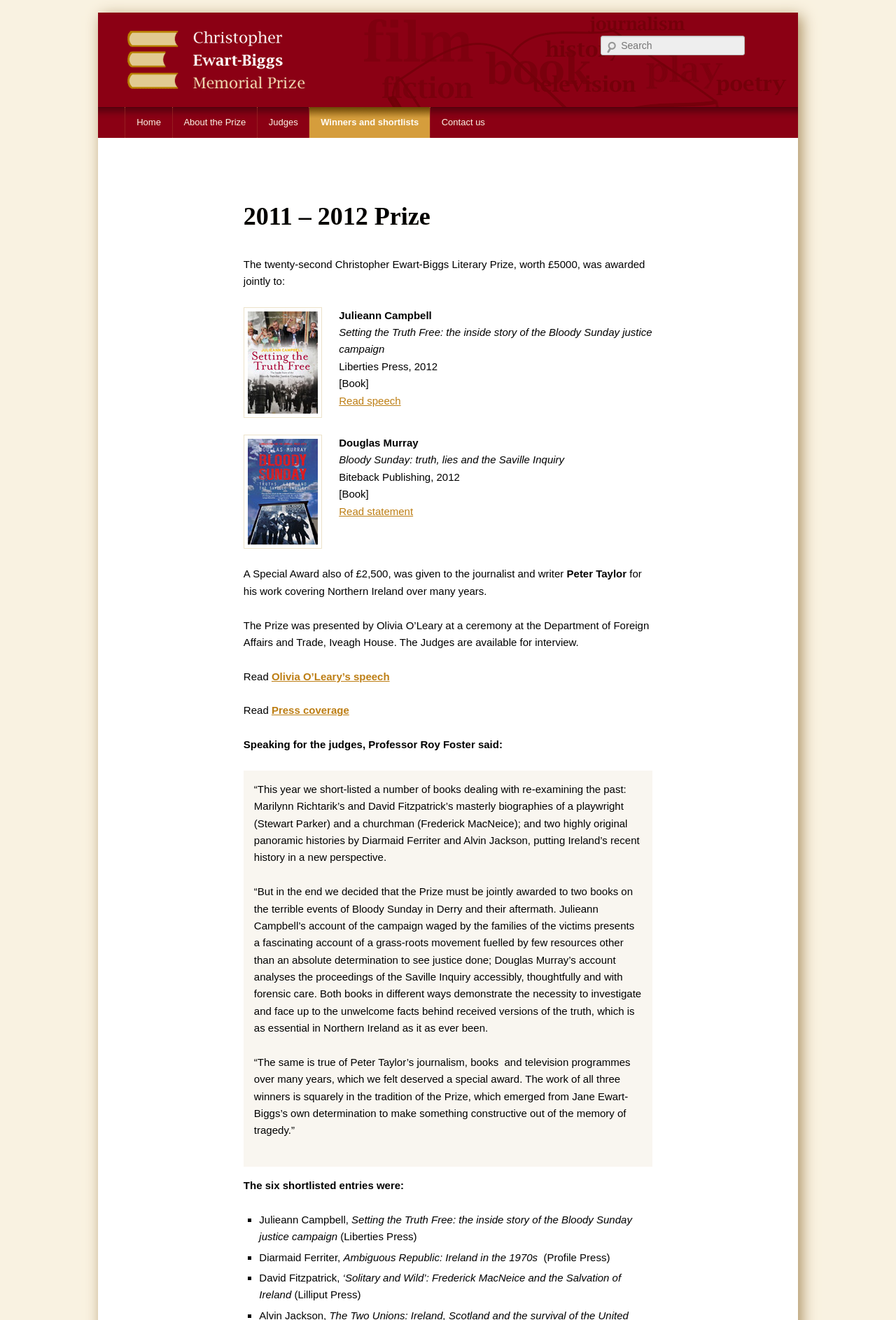Please identify the bounding box coordinates of the clickable area that will allow you to execute the instruction: "Read Olivia O’Leary’s speech".

[0.303, 0.508, 0.435, 0.517]